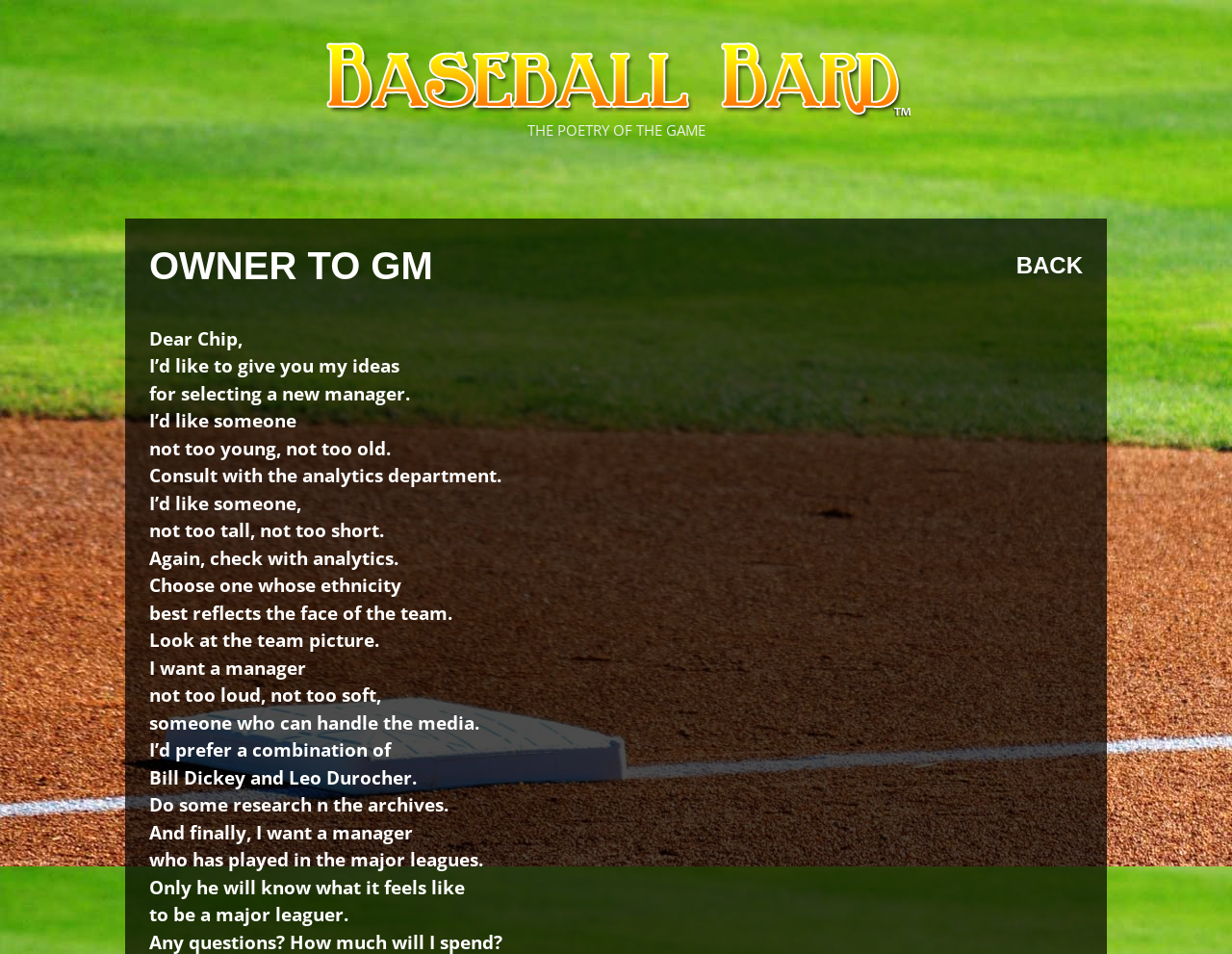What is the topic of the poem?
Please provide a single word or phrase as the answer based on the screenshot.

Selecting a new manager